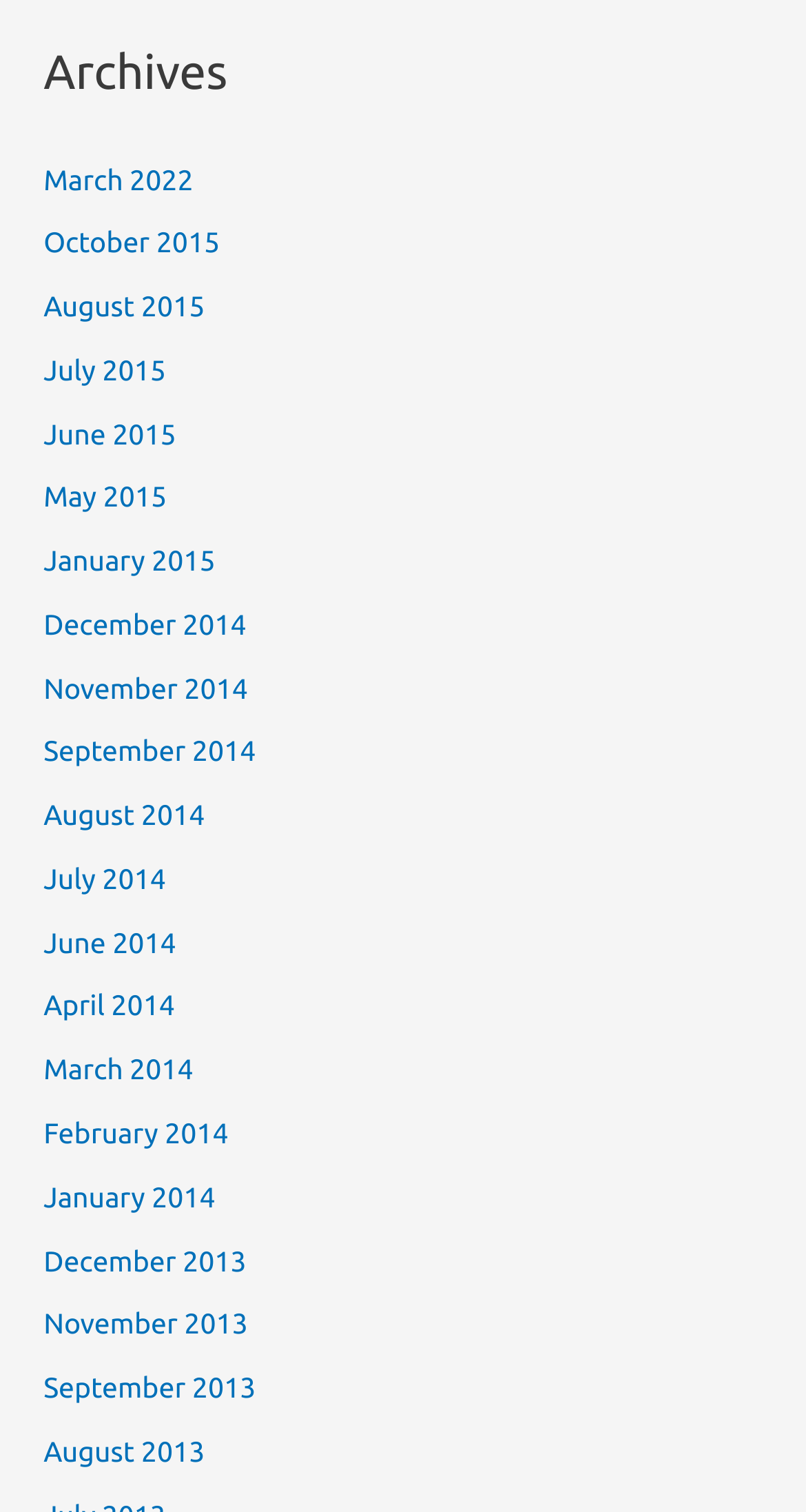Please find the bounding box coordinates (top-left x, top-left y, bottom-right x, bottom-right y) in the screenshot for the UI element described as follows: May 2015

[0.054, 0.318, 0.207, 0.34]